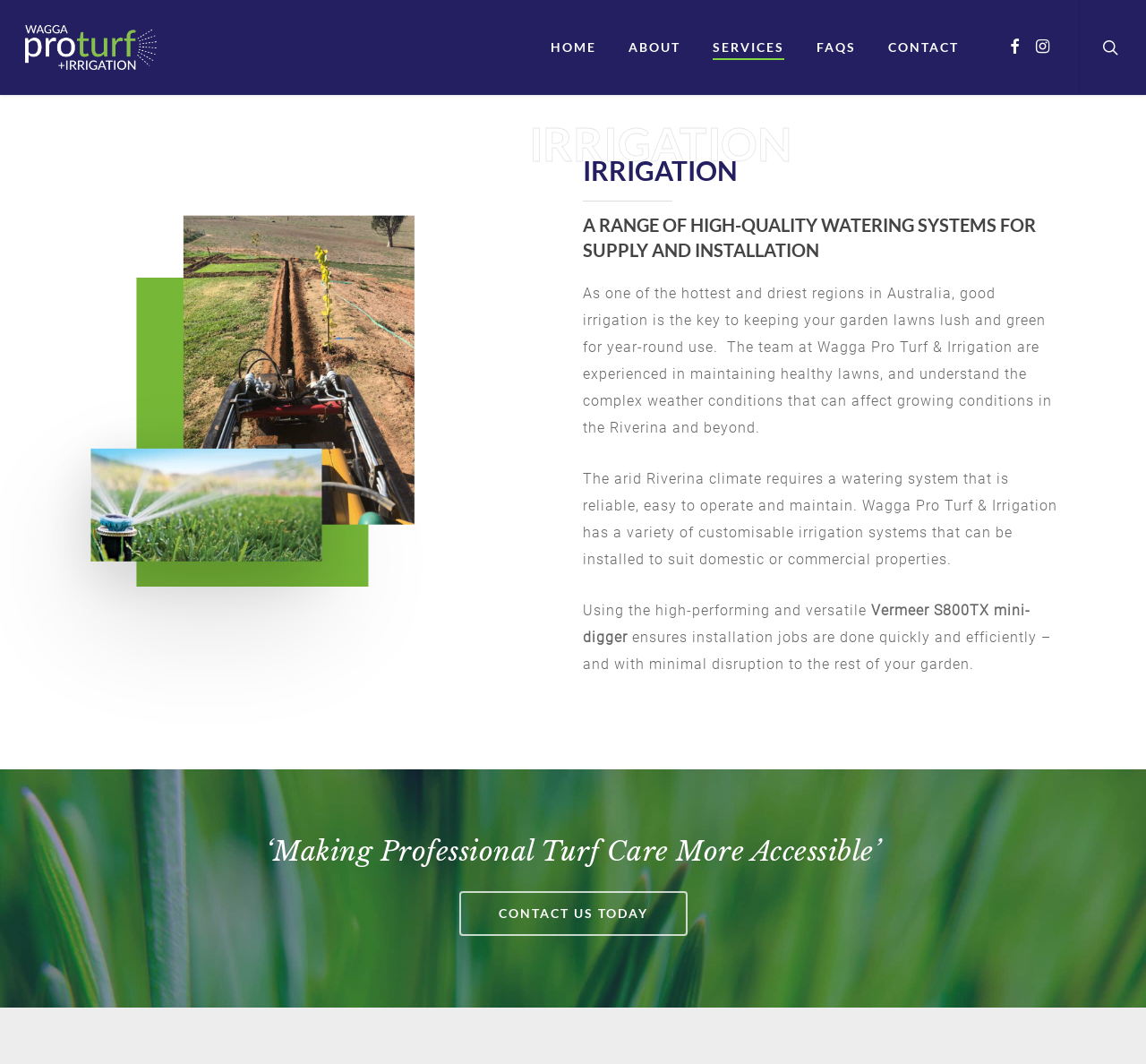Please find the bounding box coordinates of the clickable region needed to complete the following instruction: "Watch Video & Live". The bounding box coordinates must consist of four float numbers between 0 and 1, i.e., [left, top, right, bottom].

None